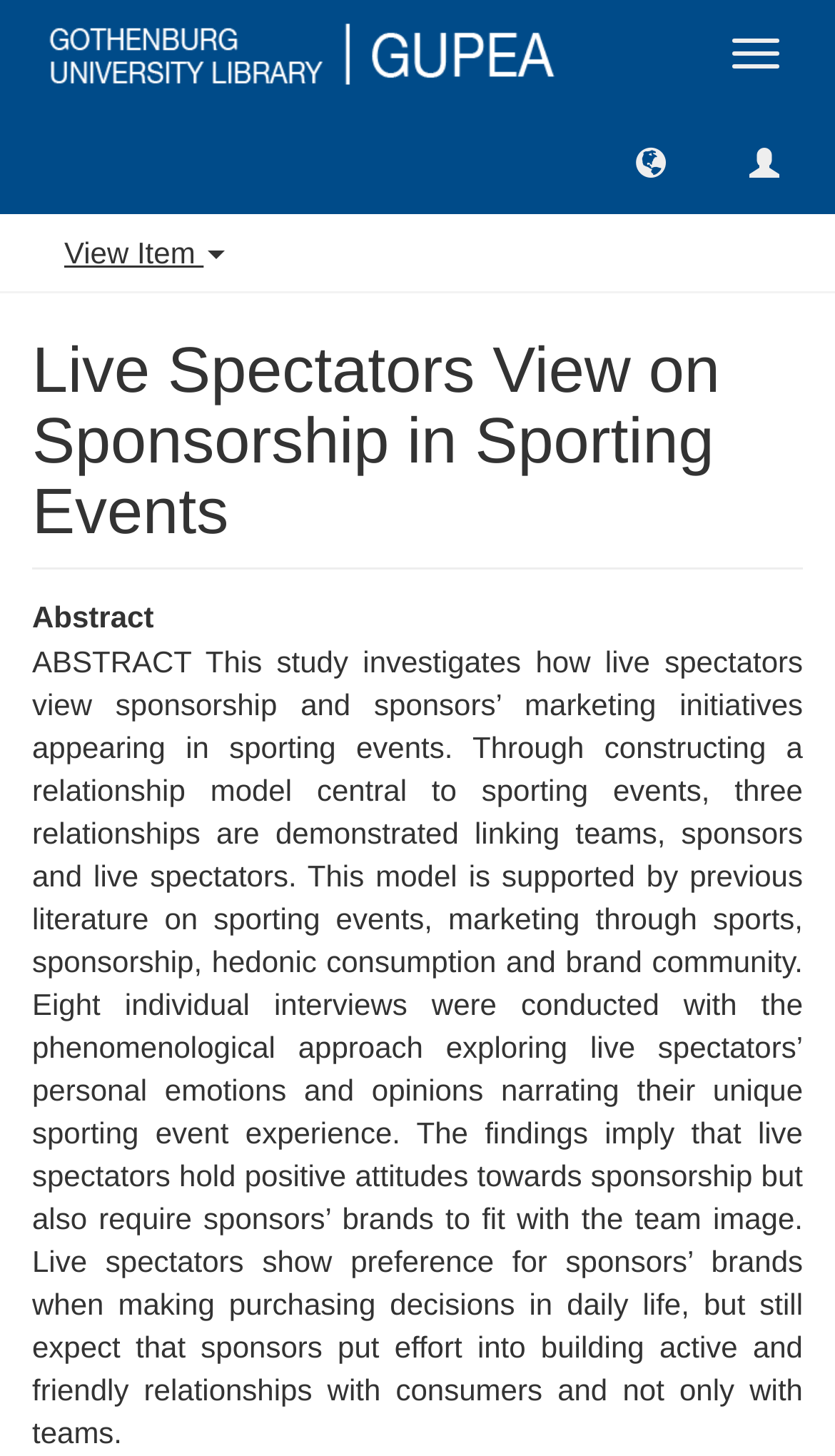What do sponsors need to do to build relationships with consumers?
Please provide a comprehensive answer based on the information in the image.

The abstract section of the webpage mentions that live spectators expect sponsors to put effort into building active and friendly relationships with consumers and not only with teams. This information can be found in the section that discusses the findings of the study.